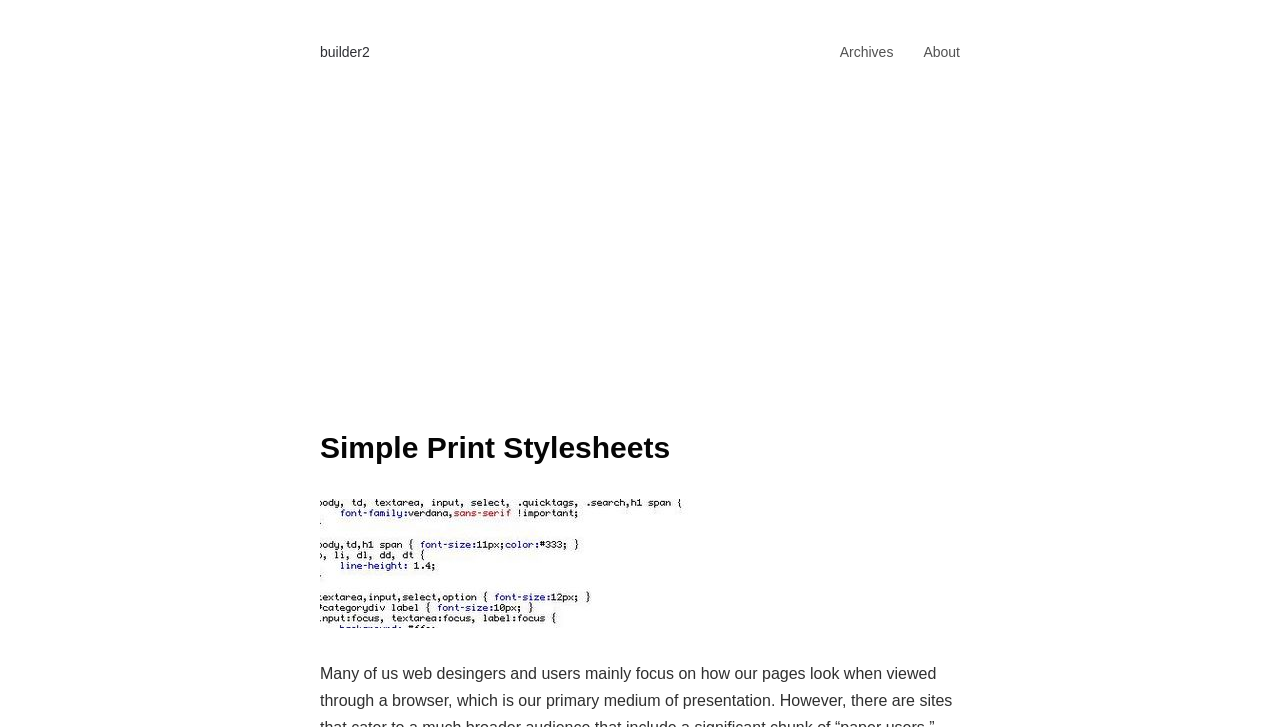Give the bounding box coordinates for the element described by: "builder2".

[0.25, 0.061, 0.289, 0.083]